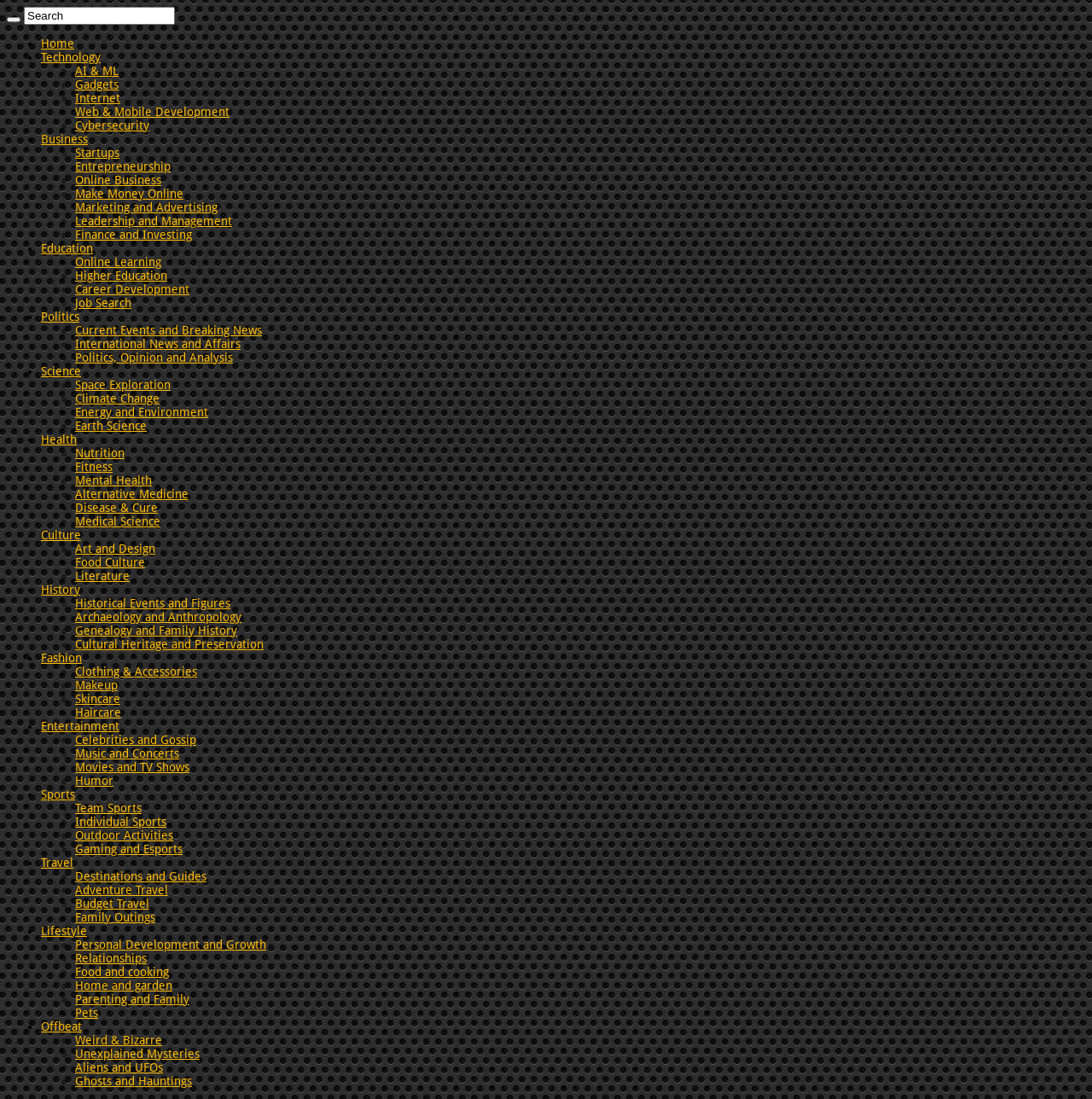Locate the bounding box coordinates of the region to be clicked to comply with the following instruction: "Go to Home page". The coordinates must be four float numbers between 0 and 1, in the form [left, top, right, bottom].

[0.038, 0.033, 0.068, 0.046]